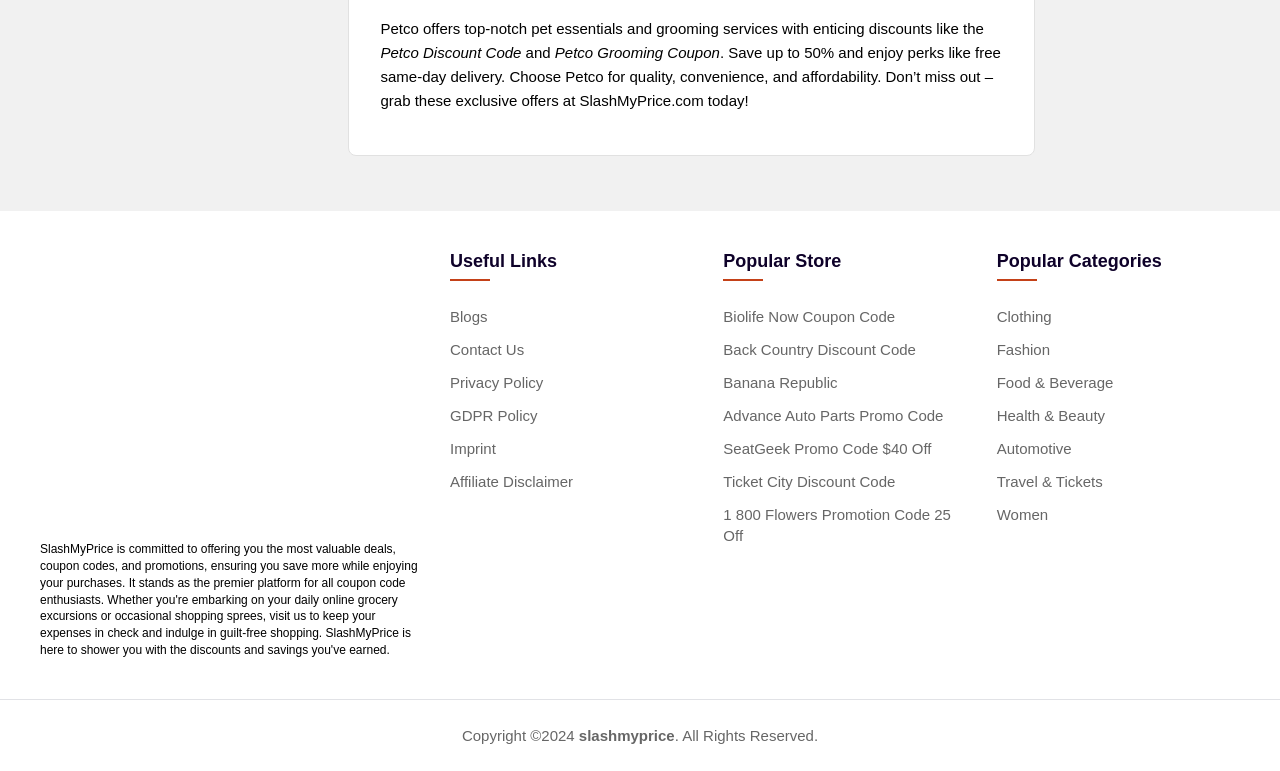What is the year of copyright for the website?
Please provide an in-depth and detailed response to the question.

The year of copyright for the website is mentioned in the StaticText element with the text 'Copyright ©2024'. This indicates that the website's content is copyrighted until 2024.